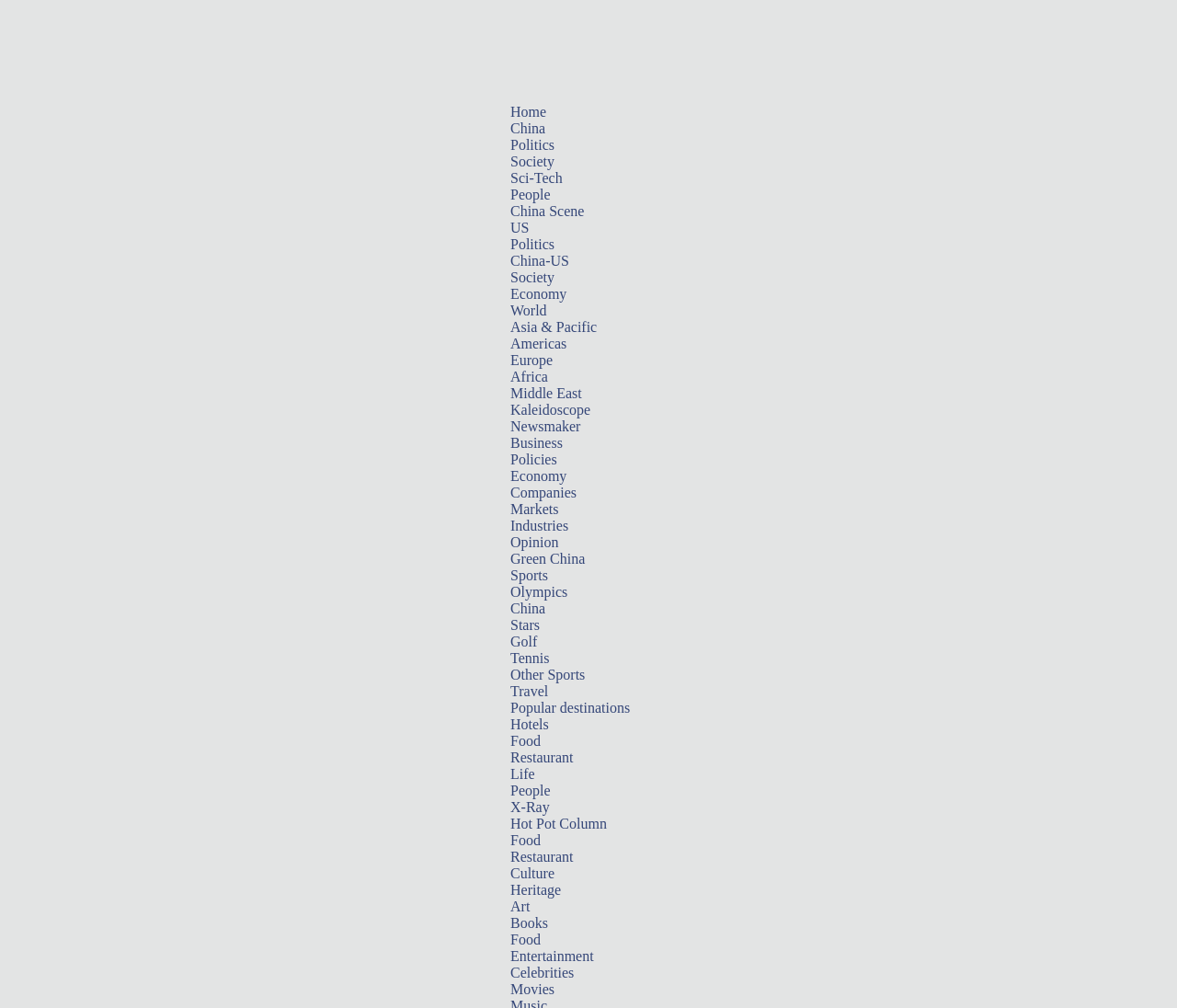Please indicate the bounding box coordinates for the clickable area to complete the following task: "Explore 'Travel' options". The coordinates should be specified as four float numbers between 0 and 1, i.e., [left, top, right, bottom].

[0.434, 0.678, 0.466, 0.693]